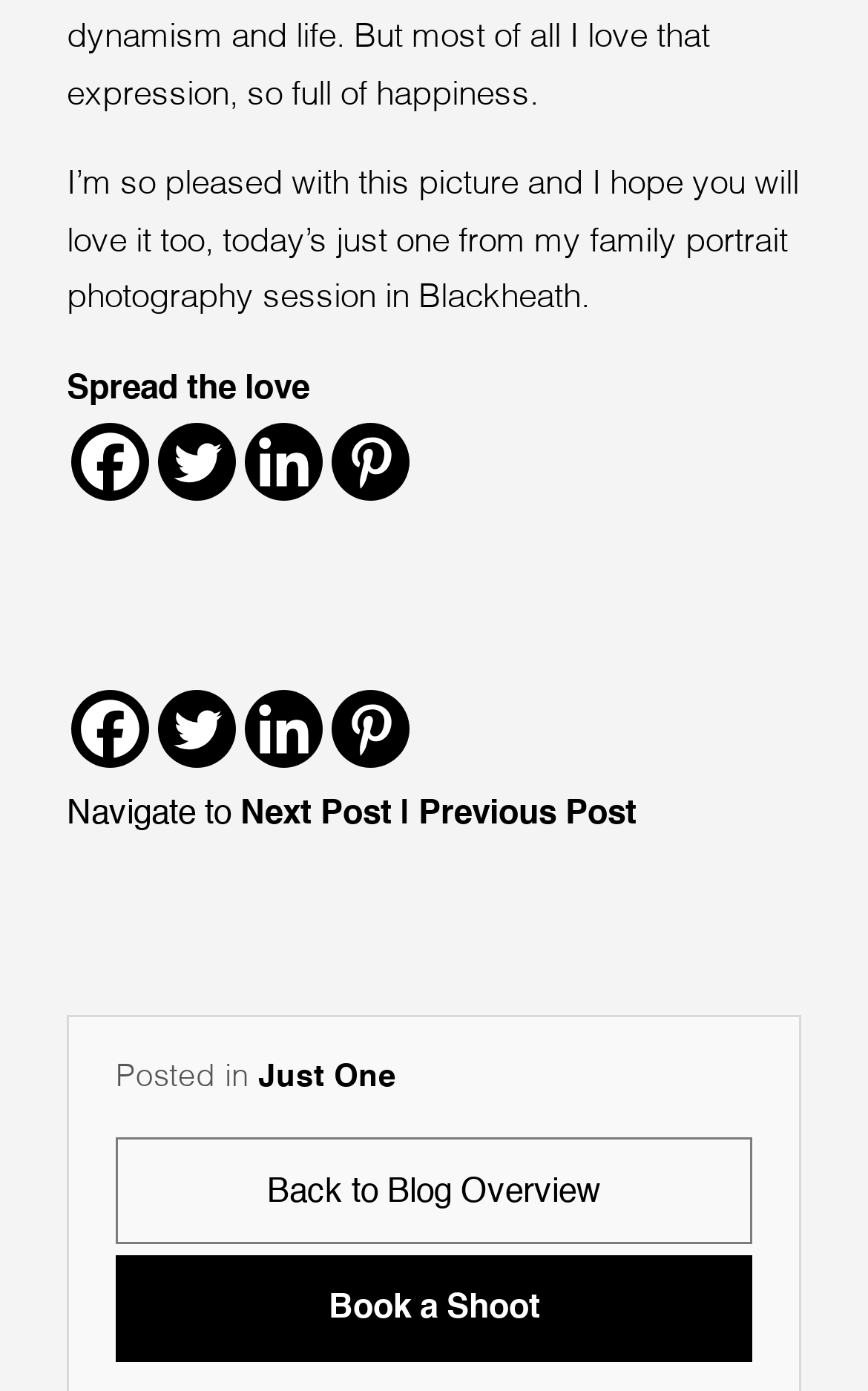Using the description "Back to Blog Overview", predict the bounding box of the relevant HTML element.

[0.133, 0.817, 0.867, 0.894]